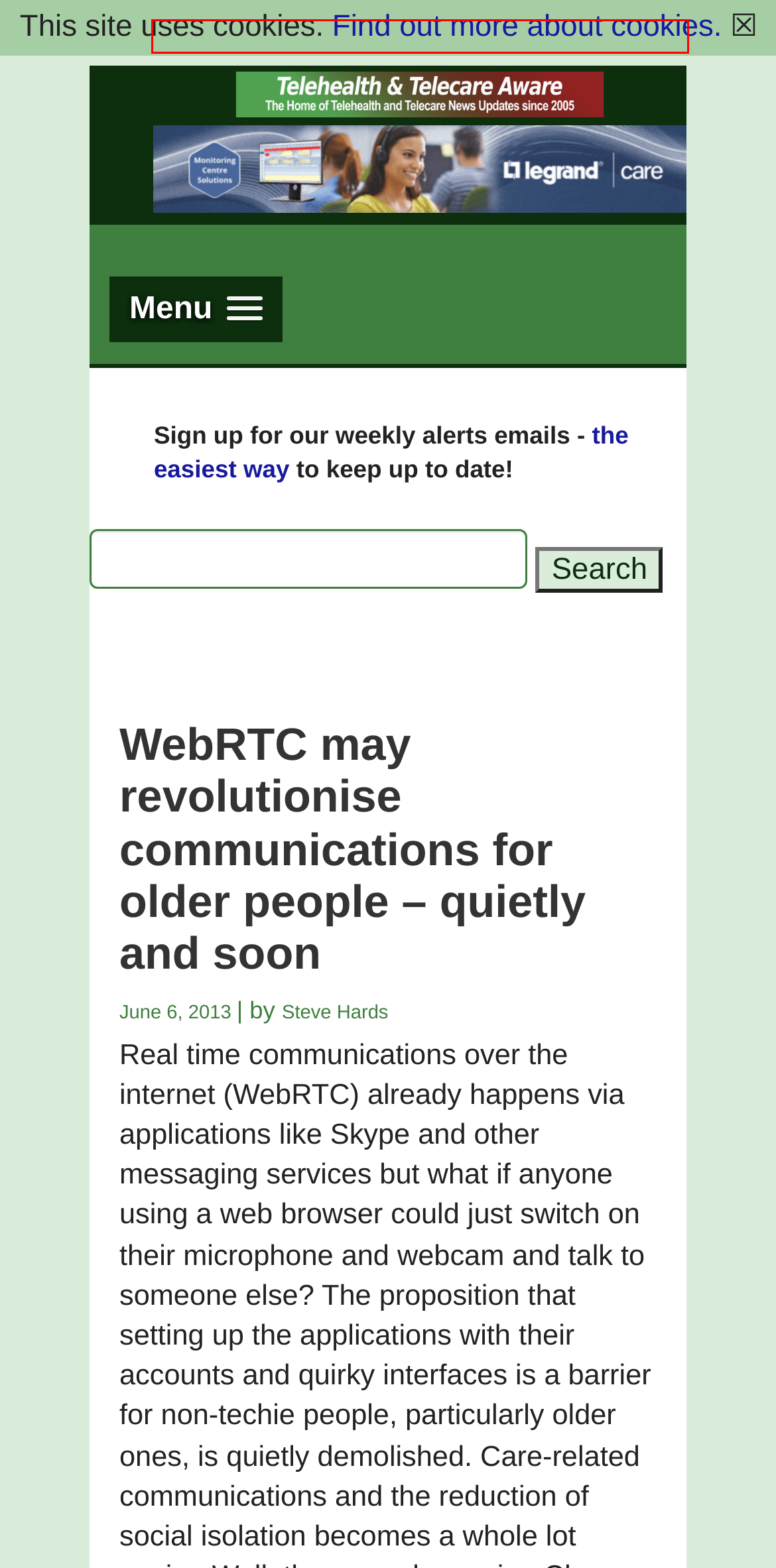You are provided with a screenshot of a webpage containing a red rectangle bounding box. Identify the webpage description that best matches the new webpage after the element in the bounding box is clicked. Here are the potential descriptions:
A. ISfTeH - International Society for Telemedicine & eHealth
B. Urgent! Telehealth jobs - May 2024 - 54422 Telehealth vacancies - Jooble
C. Latest News | Telehealth and Telecare Aware
D. Steve Hards | Telehealth and Telecare Aware
E. Get updates by email… | Telehealth and Telecare Aware
F. Cookies | Telehealth and Telecare Aware
G. health tech | Telehealth and Telecare Aware
H. Google | Telehealth and Telecare Aware

C